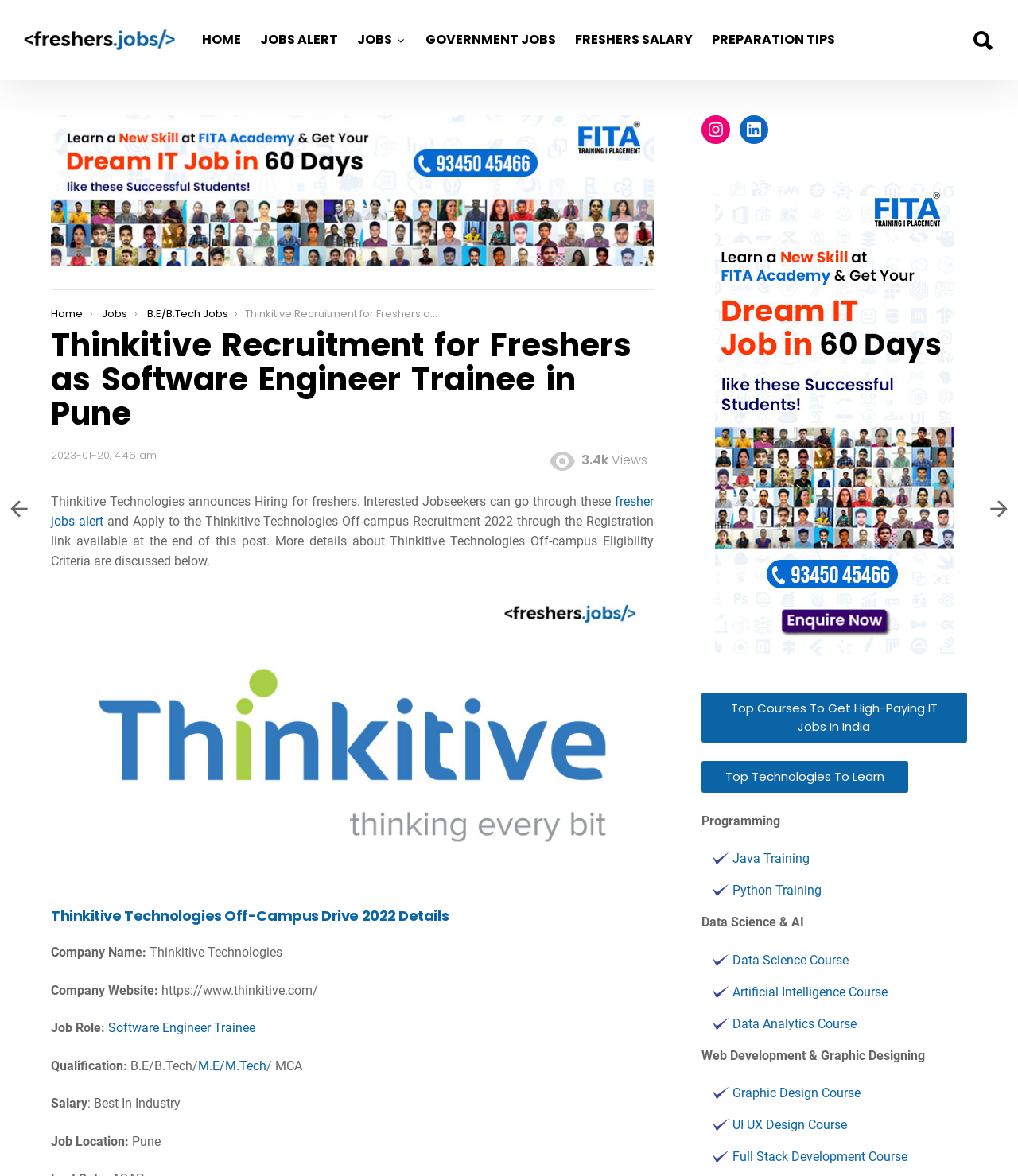What is the company name of the job recruitment?
Carefully examine the image and provide a detailed answer to the question.

The company name can be found in the section 'Thinkitive Technologies Off-Campus Drive 2022 Details' where it is mentioned as 'Company Name: Thinkitive Technologies'.